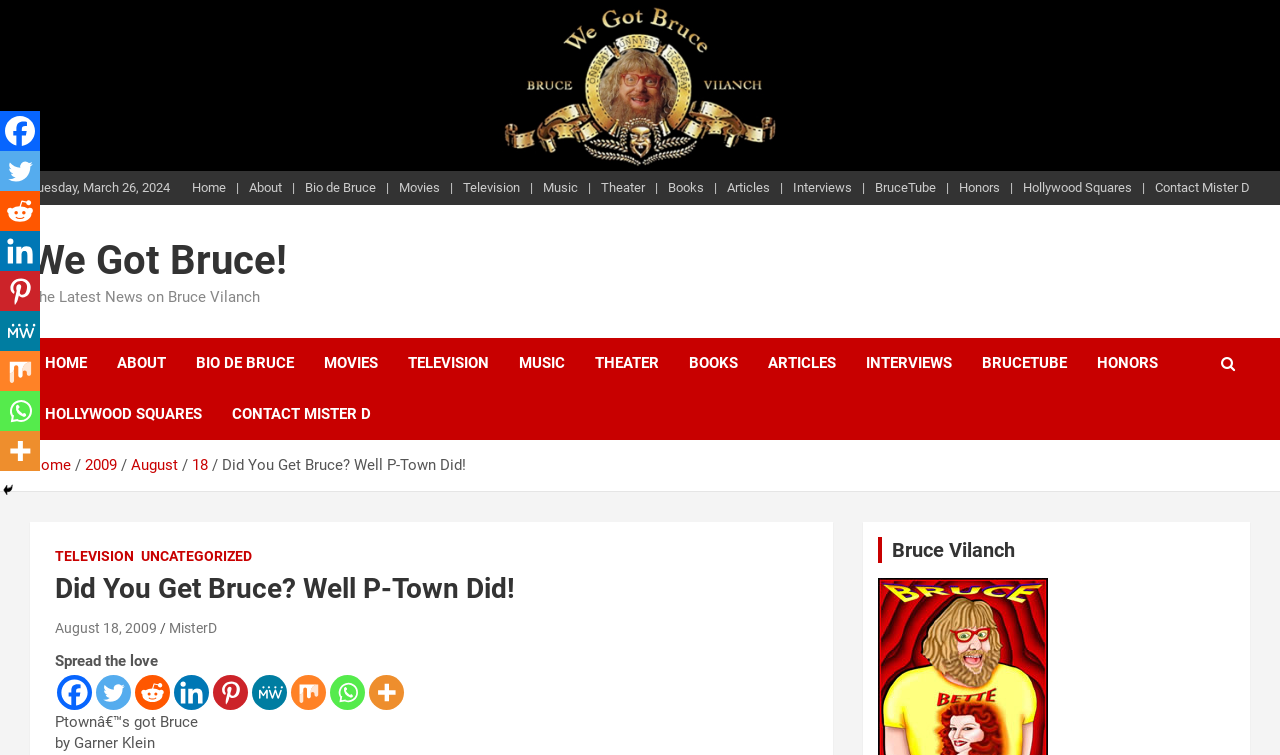What is the name of the author of the article?
By examining the image, provide a one-word or phrase answer.

Garner Klein